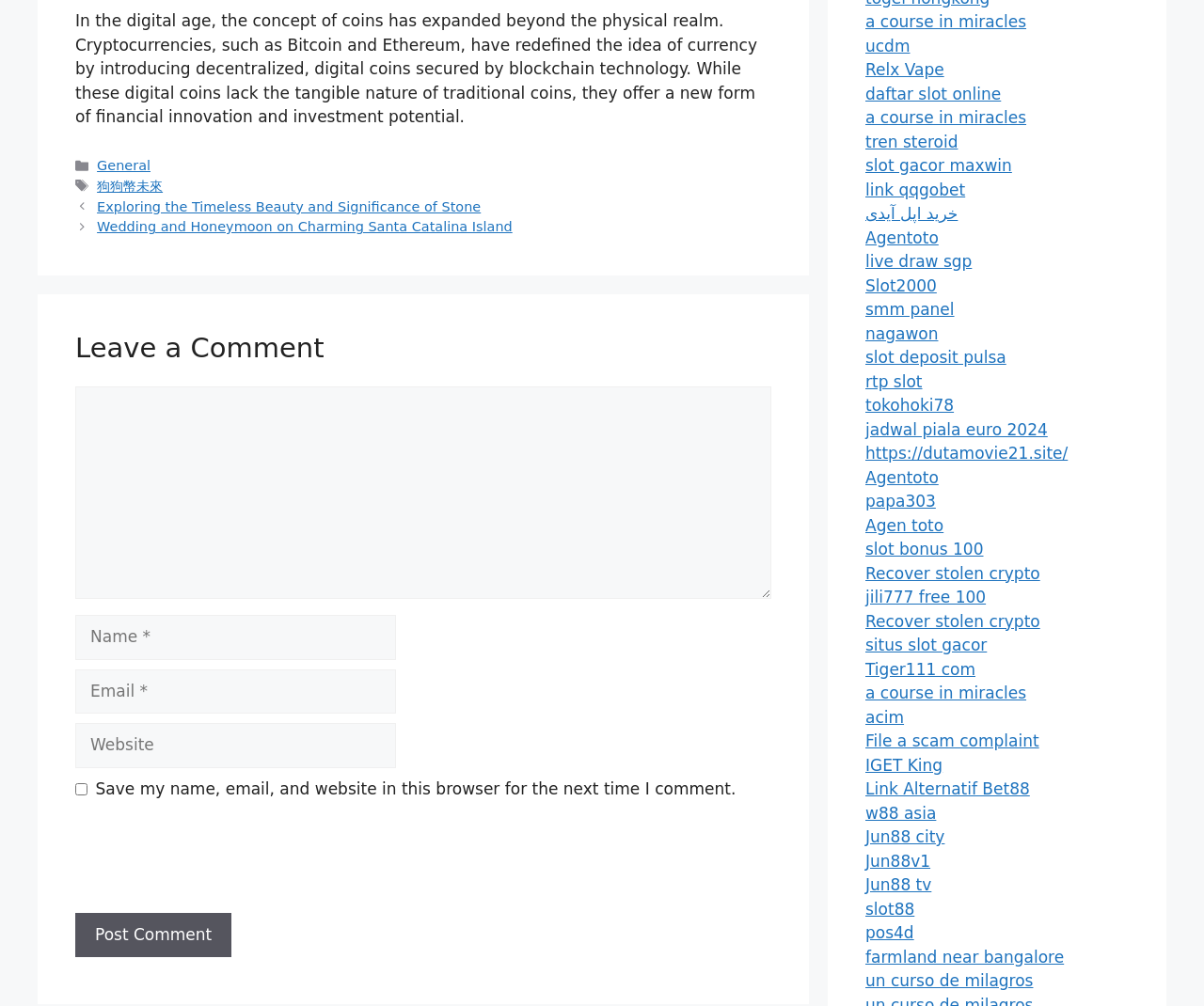Identify and provide the bounding box coordinates of the UI element described: "w88 asia". The coordinates should be formatted as [left, top, right, bottom], with each number being a float between 0 and 1.

[0.719, 0.799, 0.778, 0.817]